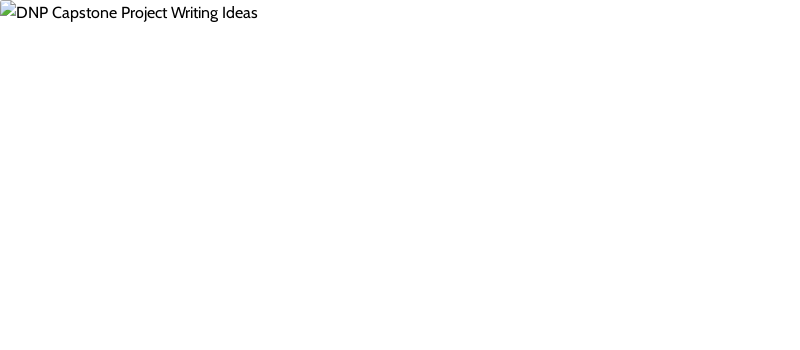Respond to the following question using a concise word or phrase: 
What is the title of the image?

DNP Capstone Project Writing Ideas